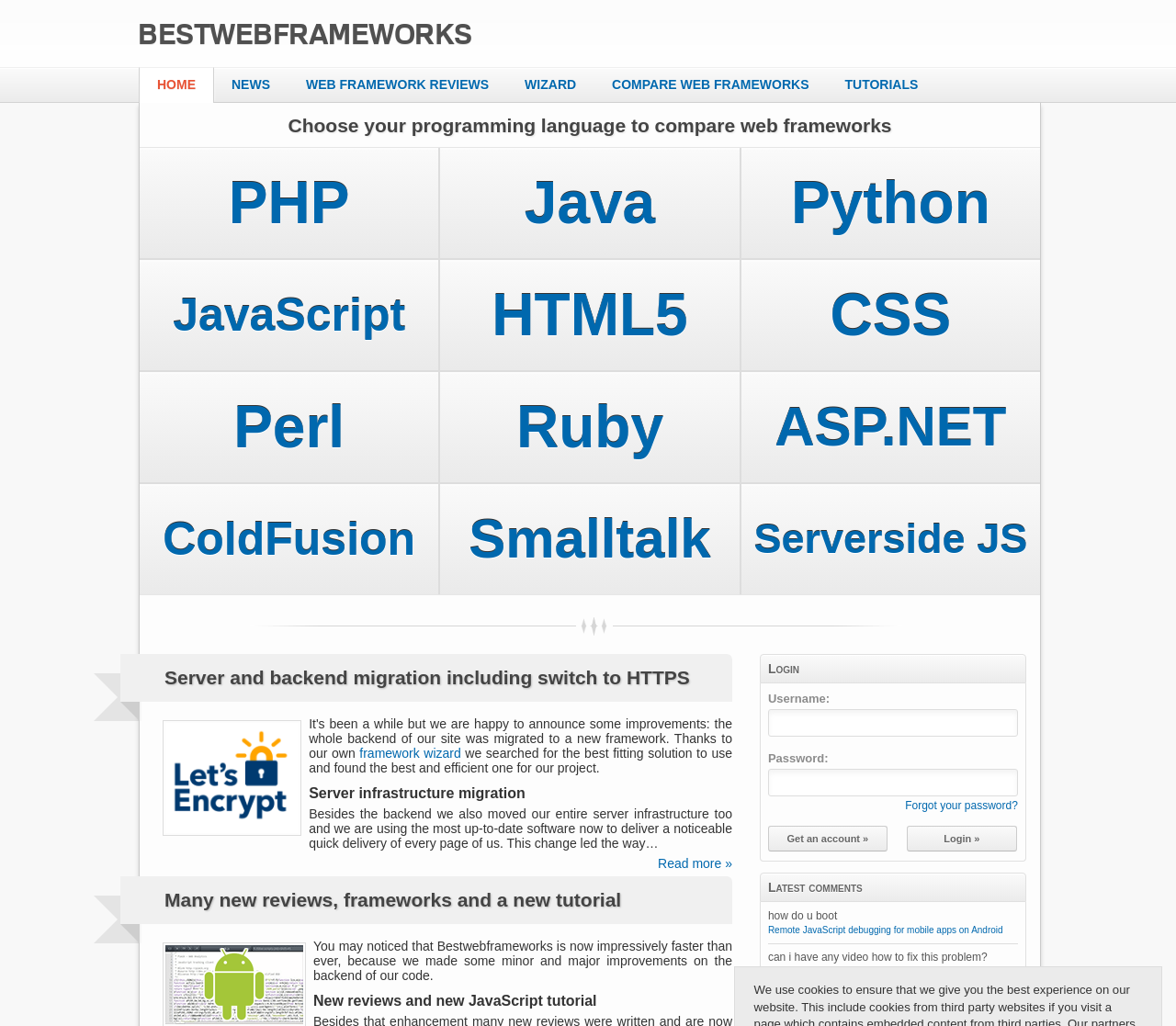Using the description "Get an account »", locate and provide the bounding box of the UI element.

[0.653, 0.805, 0.755, 0.83]